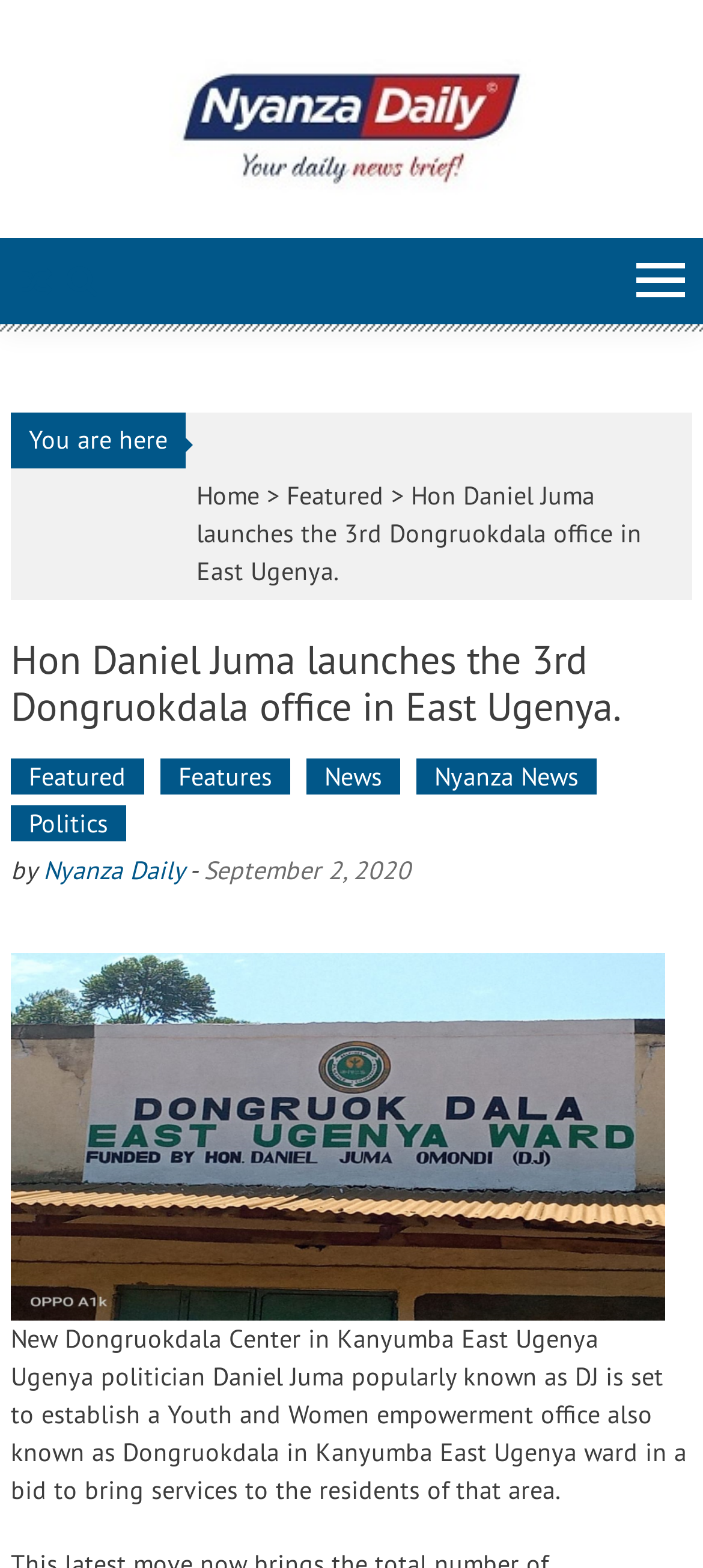What is the date of the article?
Based on the visual, give a brief answer using one word or a short phrase.

September 2, 2020